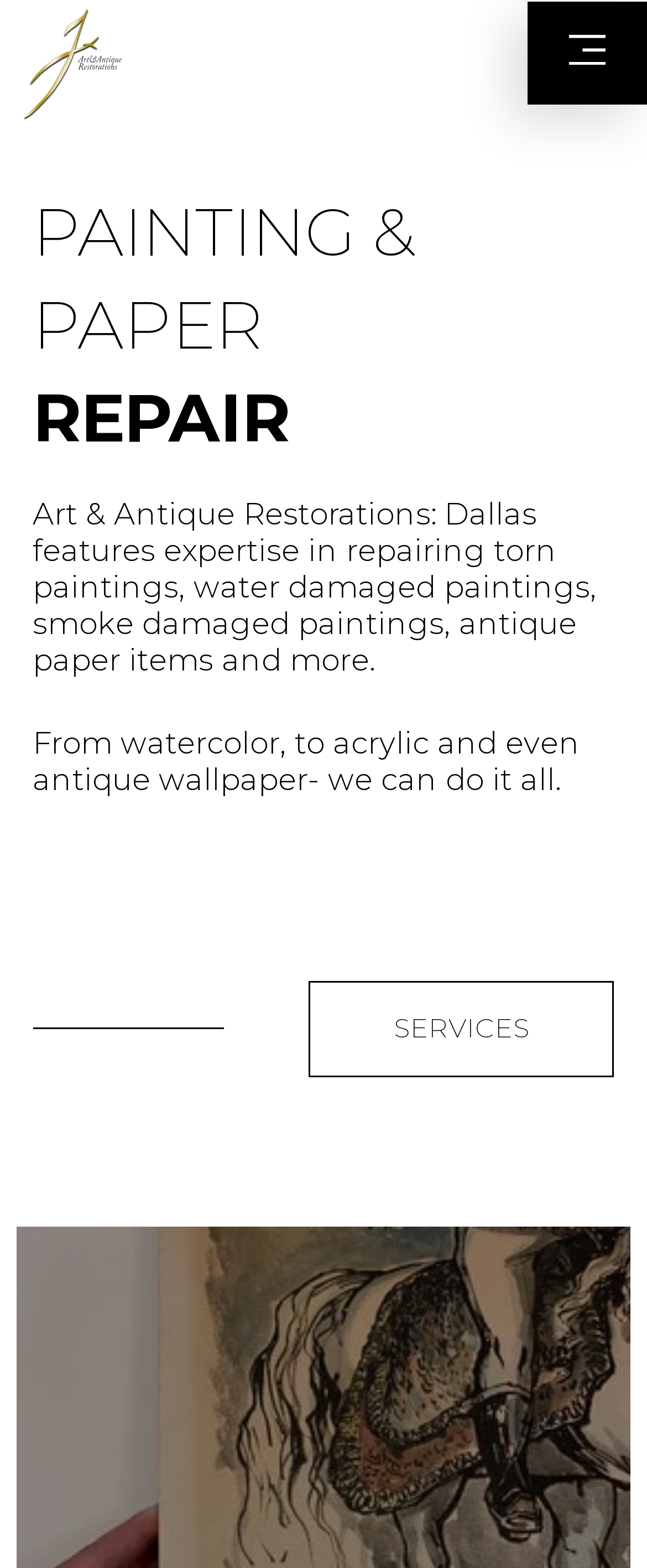Determine the bounding box coordinates for the UI element with the following description: "Services". The coordinates should be four float numbers between 0 and 1, represented as [left, top, right, bottom].

[0.478, 0.625, 0.95, 0.687]